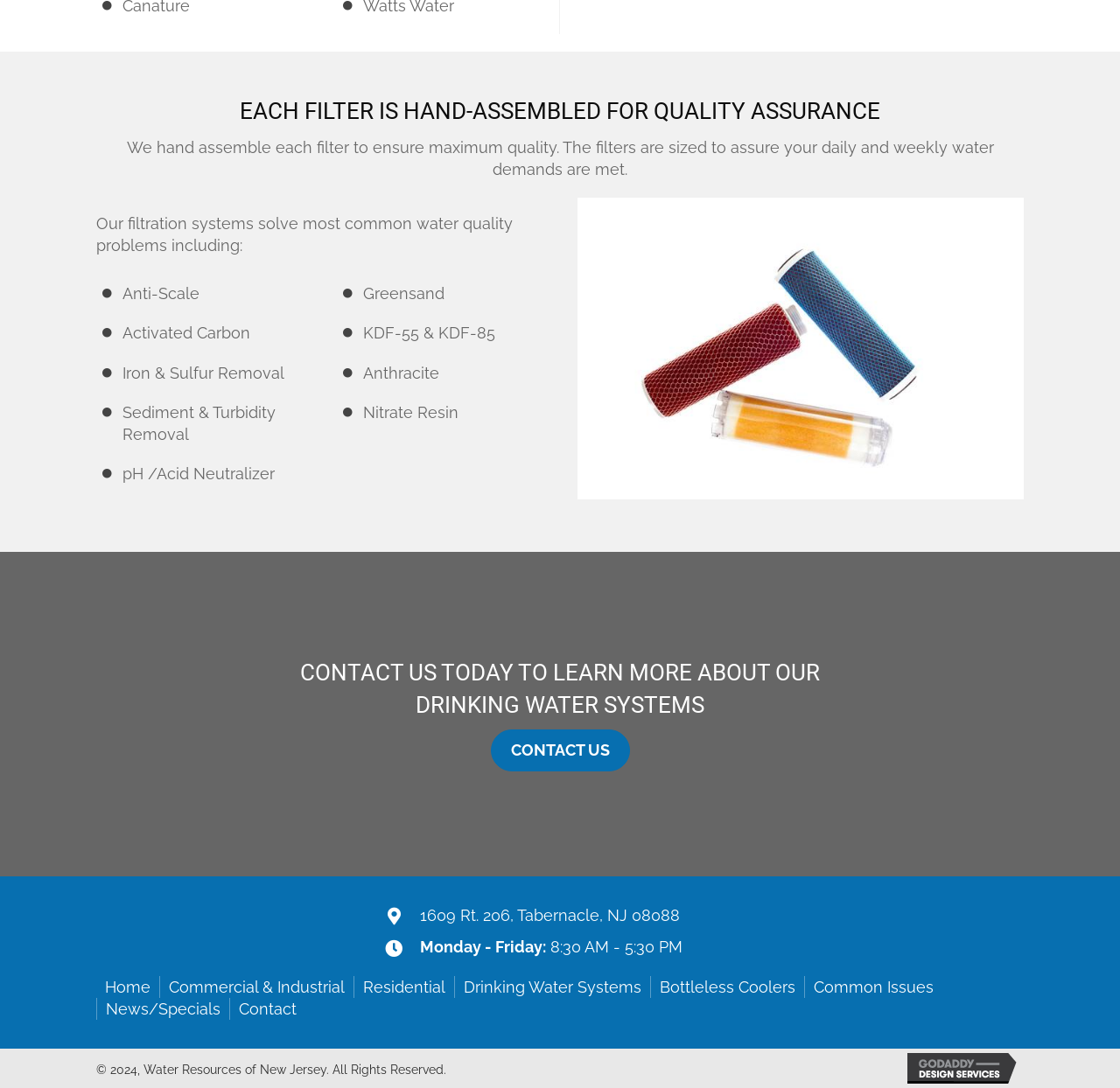Using the description: "Commercial & Industrial", determine the UI element's bounding box coordinates. Ensure the coordinates are in the format of four float numbers between 0 and 1, i.e., [left, top, right, bottom].

[0.143, 0.897, 0.316, 0.917]